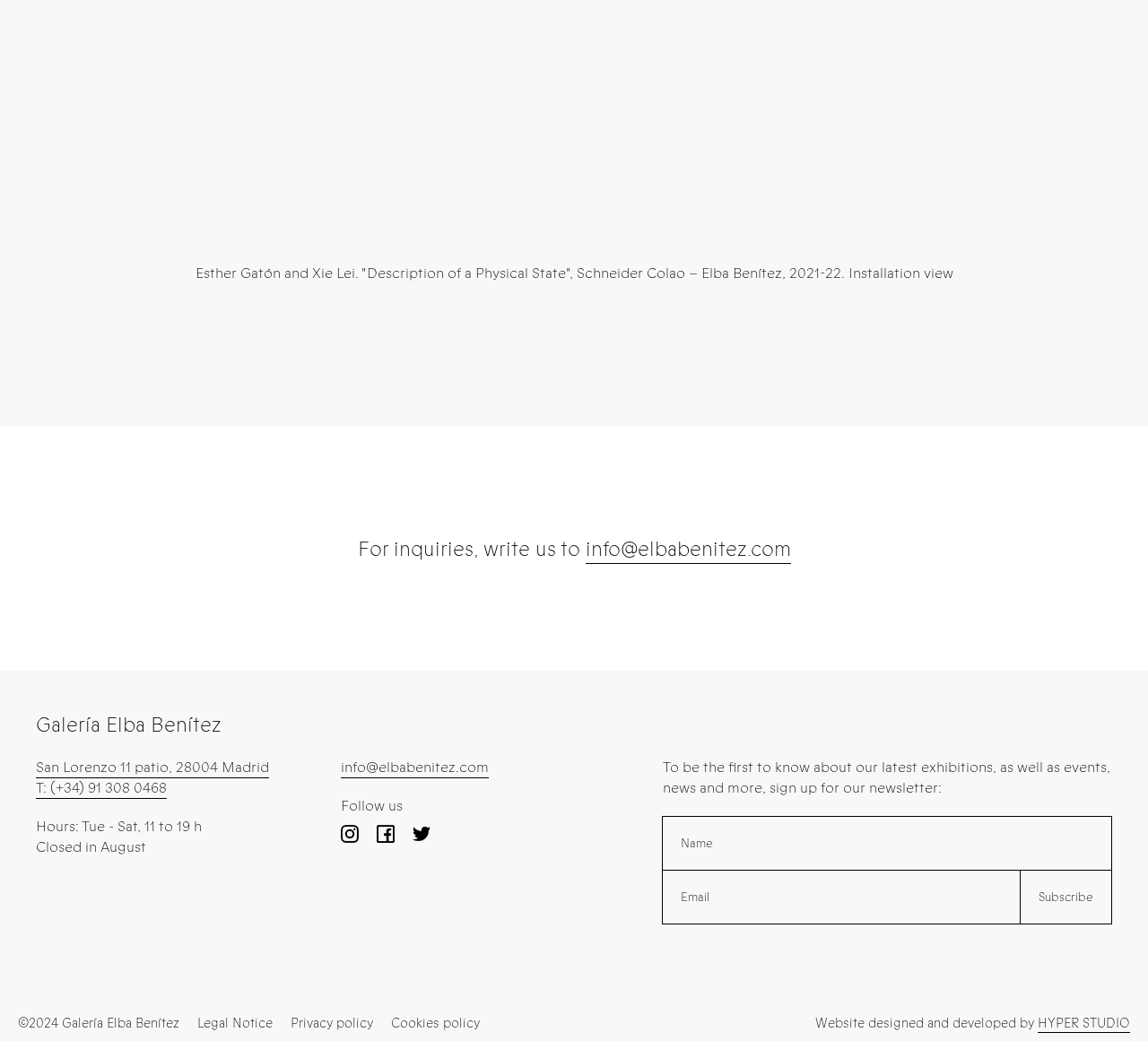Give a concise answer using only one word or phrase for this question:
Is the gallery open in August?

No